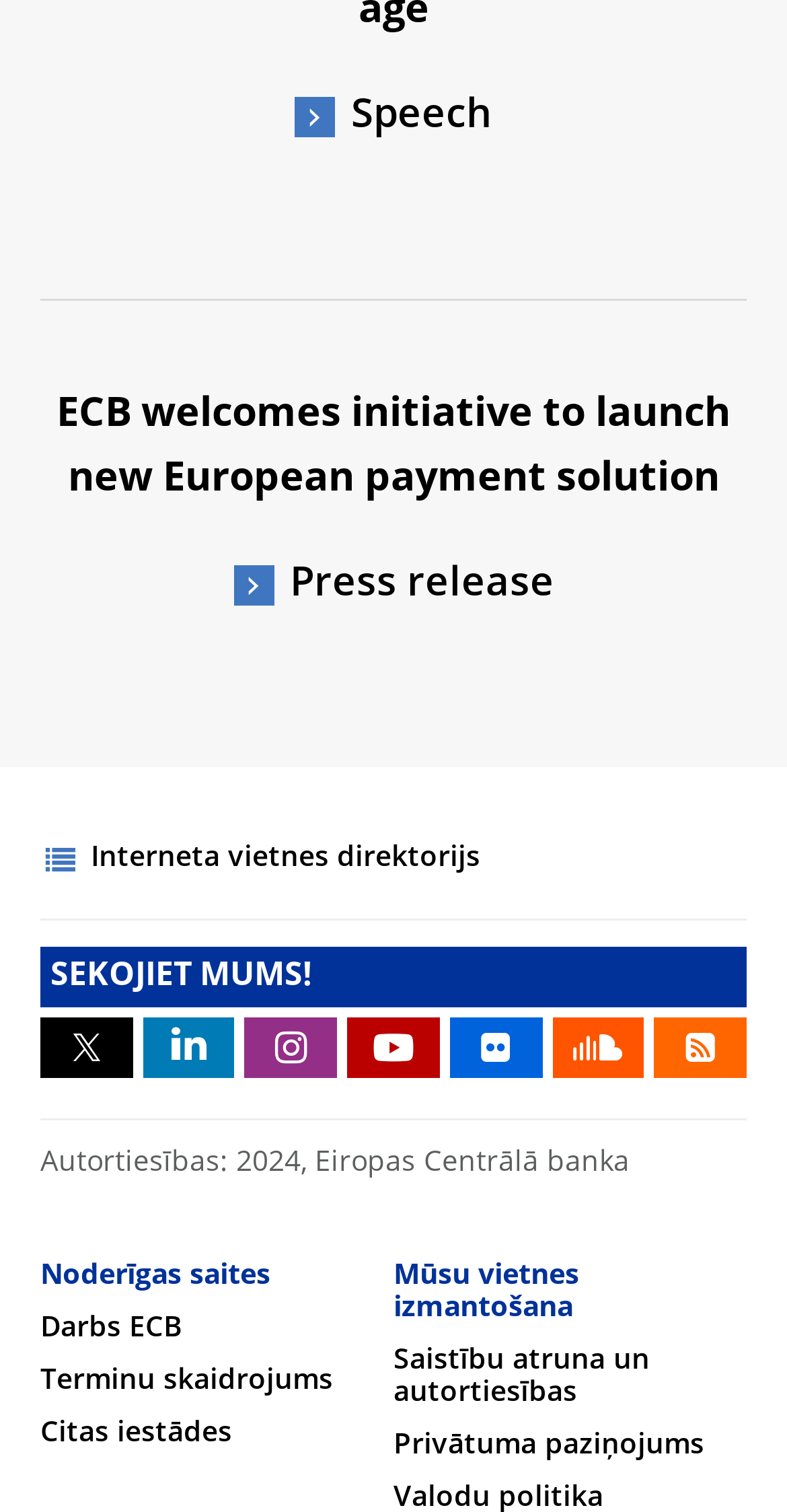Determine the bounding box coordinates of the region I should click to achieve the following instruction: "Explore the internet directory". Ensure the bounding box coordinates are four float numbers between 0 and 1, i.e., [left, top, right, bottom].

[0.115, 0.547, 0.61, 0.59]